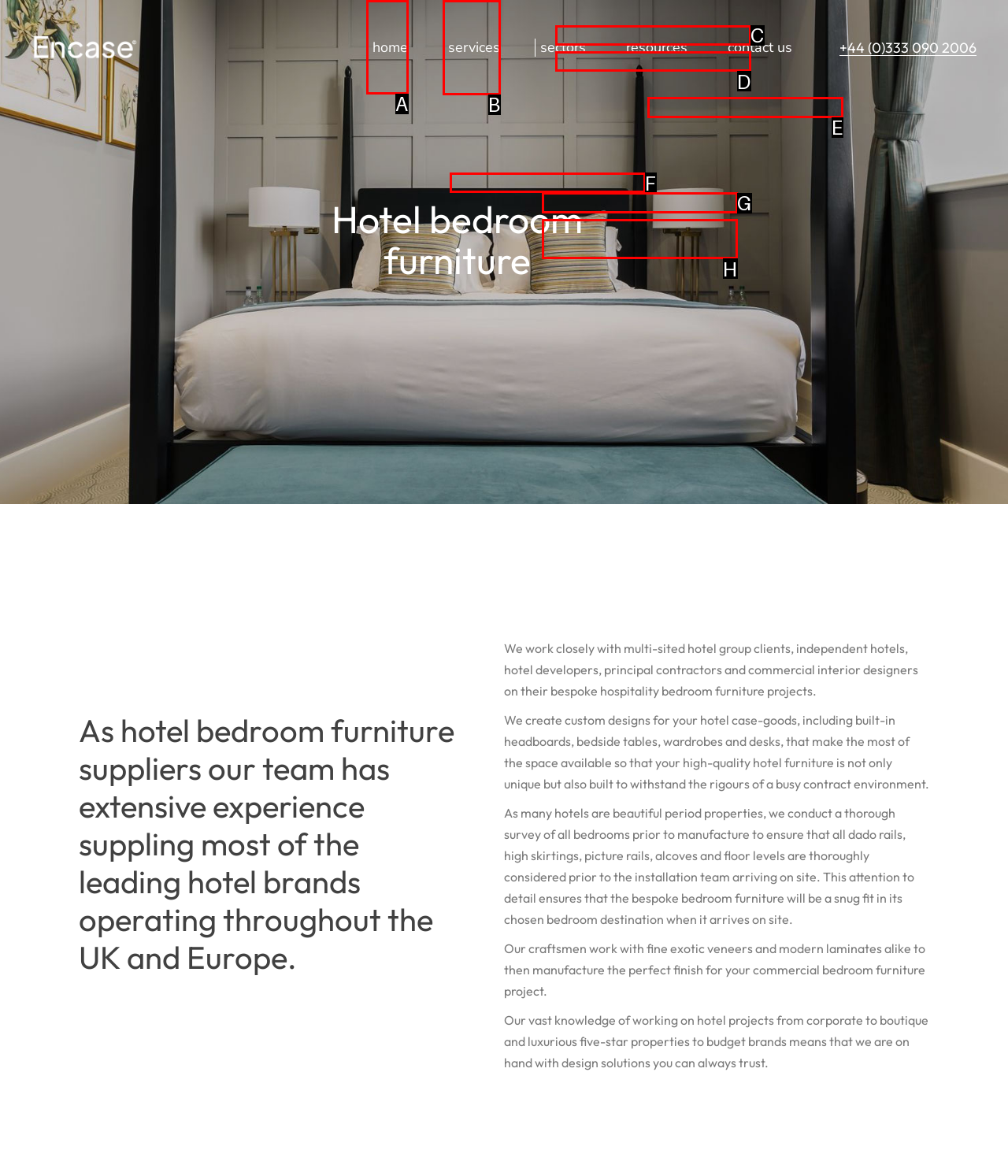Tell me which one HTML element I should click to complete the following task: Click the 'home' link
Answer with the option's letter from the given choices directly.

A